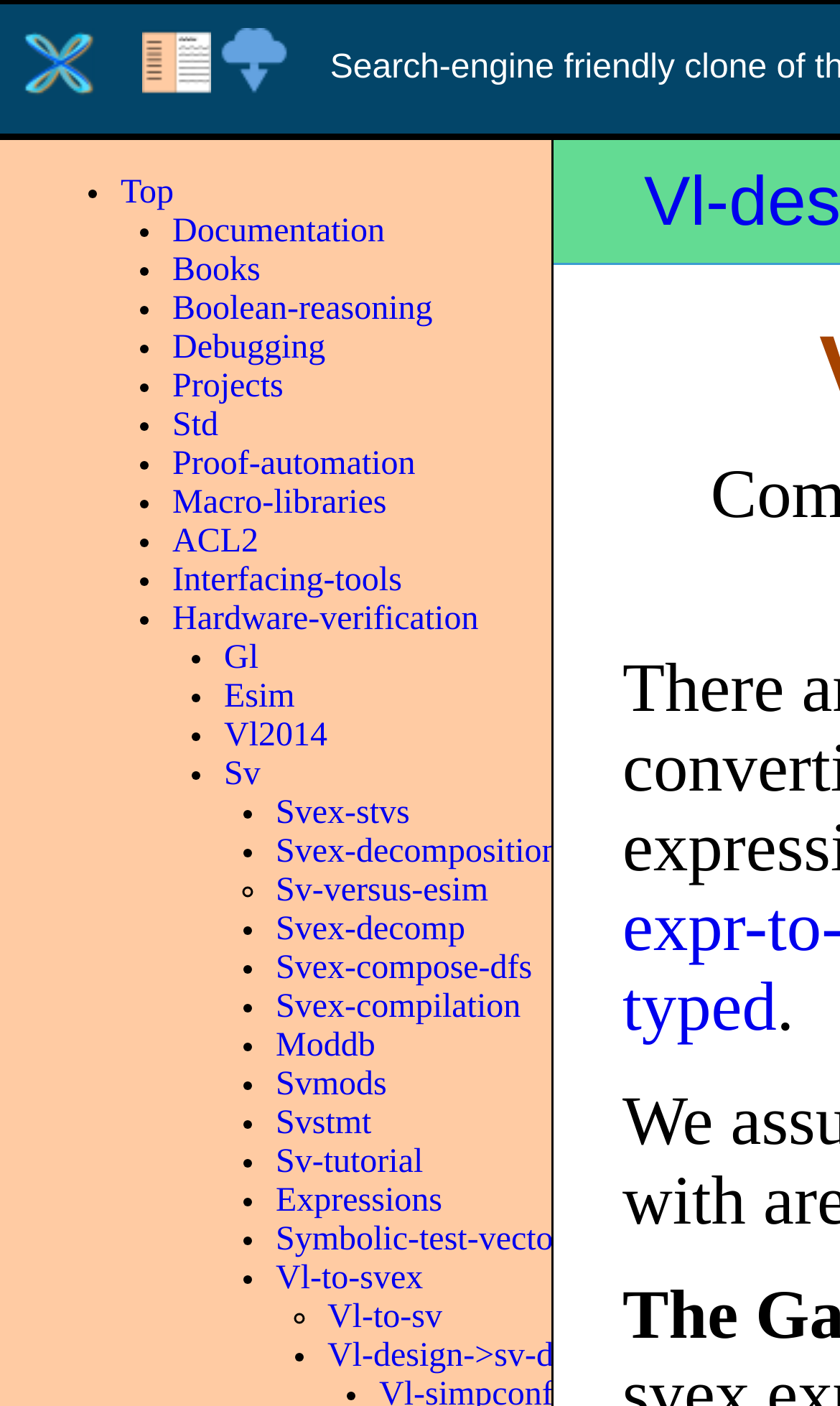Identify the bounding box coordinates of the clickable region necessary to fulfill the following instruction: "Click on the 'Documentation' link". The bounding box coordinates should be four float numbers between 0 and 1, i.e., [left, top, right, bottom].

[0.205, 0.152, 0.458, 0.178]